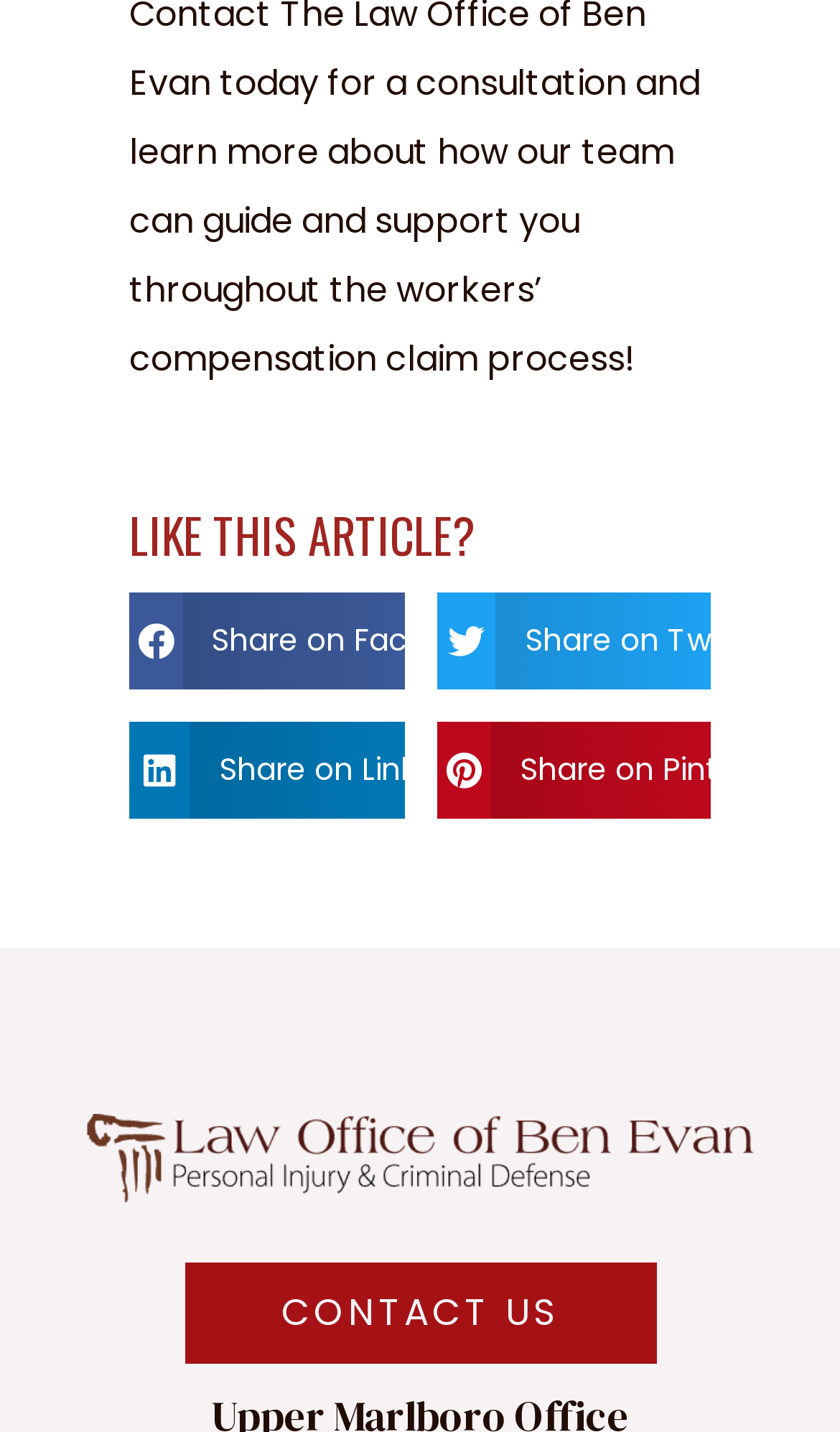Respond to the following question using a concise word or phrase: 
What is the text on the button next to 'Share on Twitter'?

Share on LinkedIn